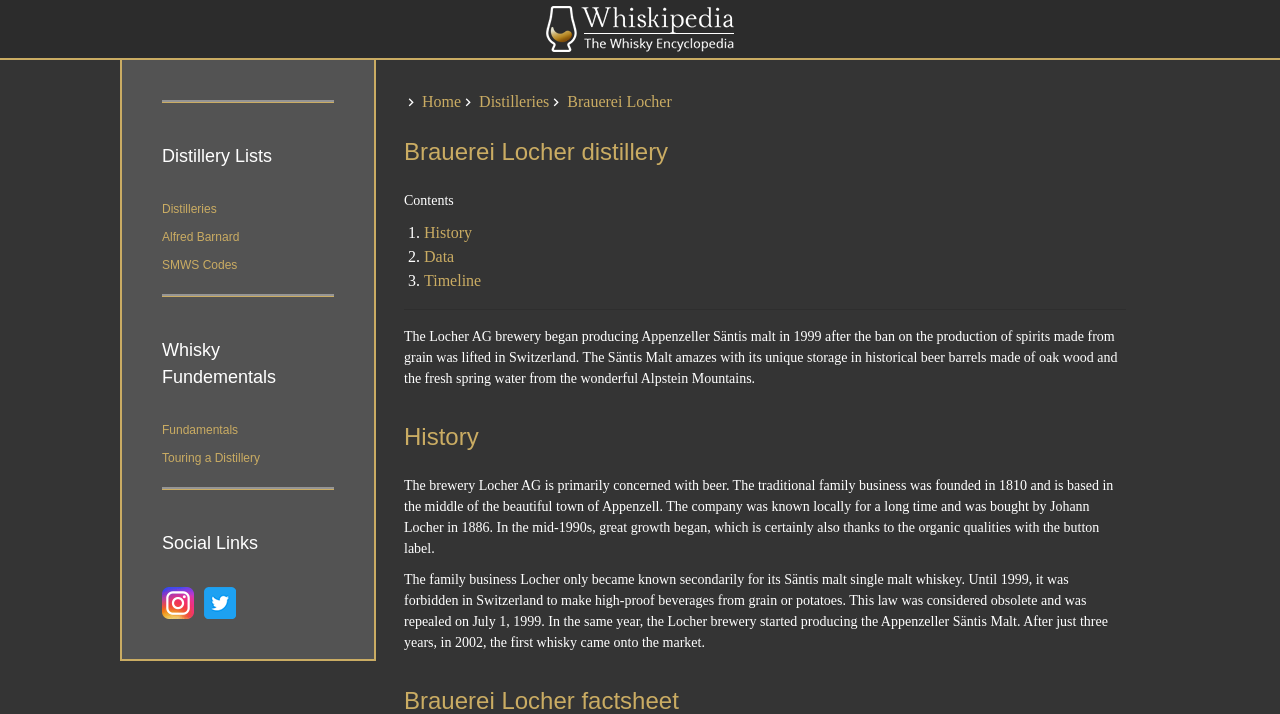Provide the bounding box coordinates of the HTML element described by the text: "Touring a Distillery". The coordinates should be in the format [left, top, right, bottom] with values between 0 and 1.

[0.127, 0.629, 0.261, 0.654]